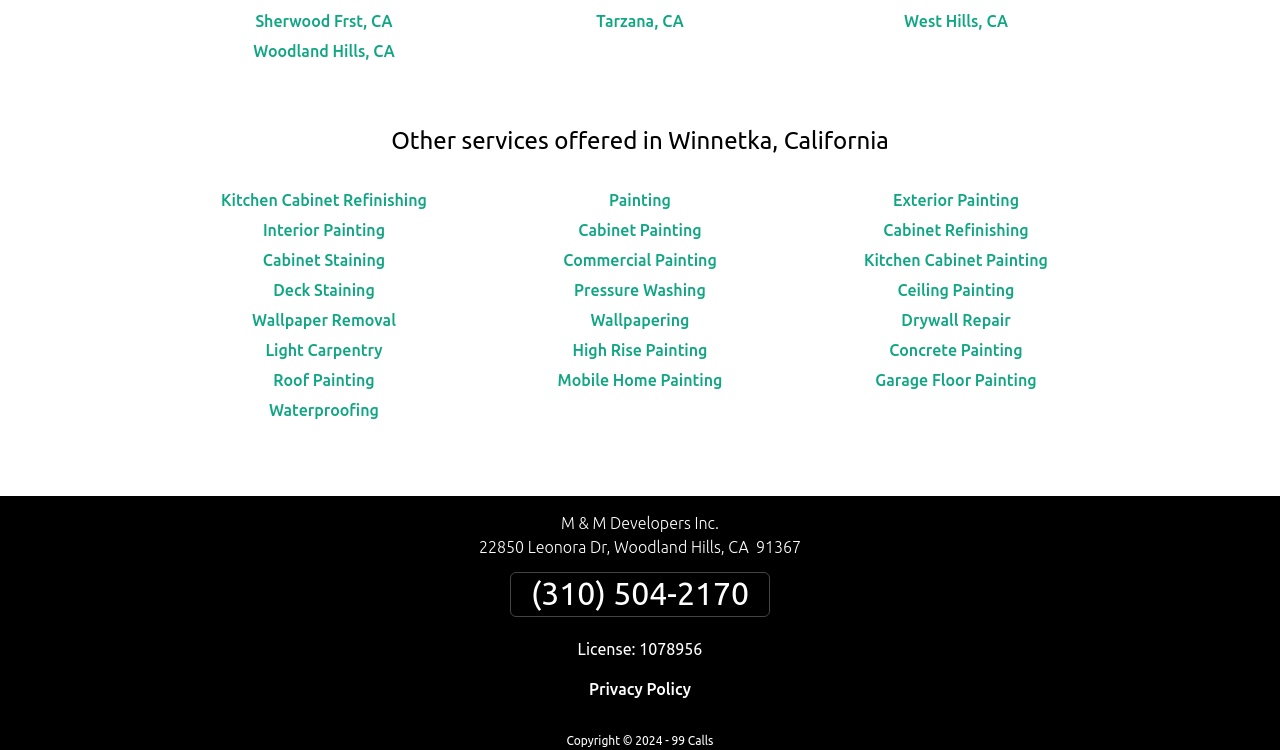Based on the element description Wallpapering, identify the bounding box coordinates for the UI element. The coordinates should be in the format (top-left x, top-left y, bottom-right x, bottom-right y) and within the 0 to 1 range.

[0.461, 0.414, 0.539, 0.438]